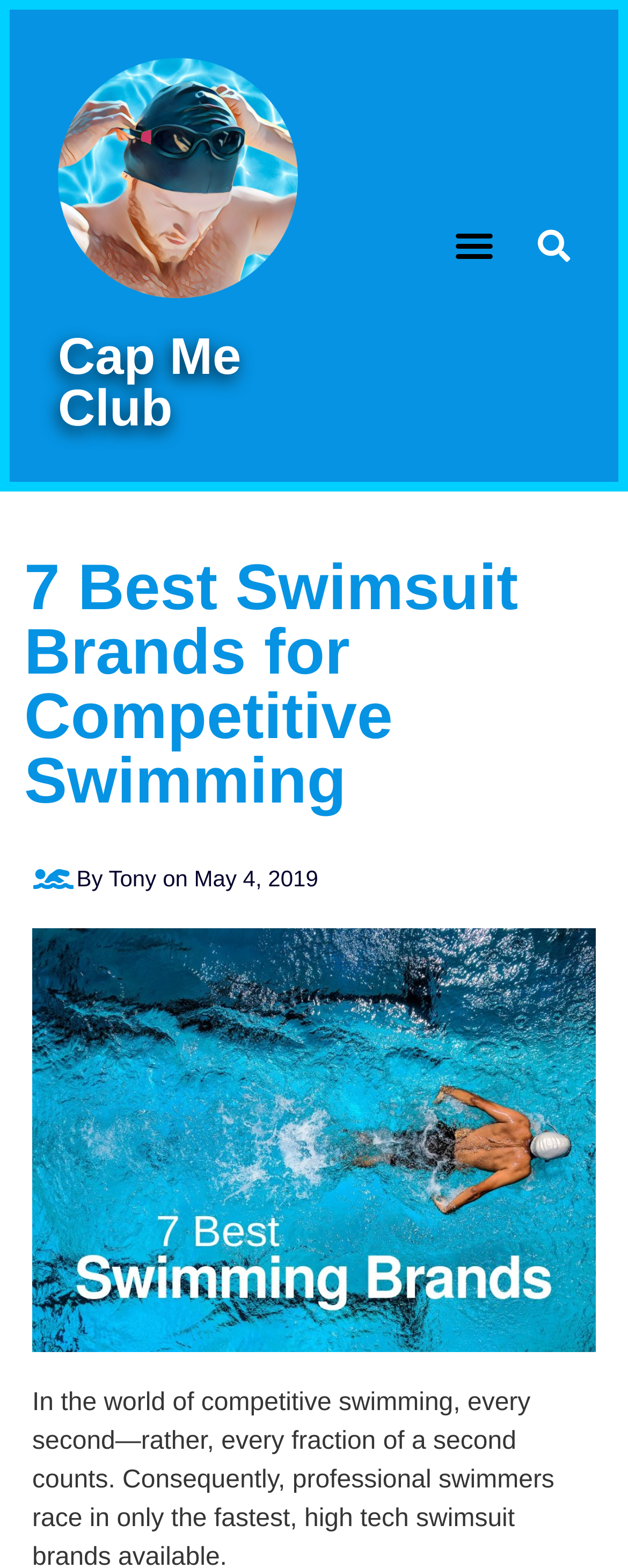Detail the webpage's structure and highlights in your description.

The webpage is about the 7 best swimsuit brands for competitive swimming, as indicated by the title. At the top left corner, there is a logo of Cap Me Club, which is also a clickable link. Next to the logo, there is a heading that reads "Cap Me Club". 

On the top right corner, there is a menu toggle button, which is not expanded. Beside the button, there is a search bar with a search button. 

Below the top section, there is a main heading that reads "7 Best Swimsuit Brands for Competitive Swimming". Underneath the heading, there is a byline that reads "By Tony" and a date "May 4, 2019". 

The main content of the webpage is an image that takes up most of the page, which is related to competitive swimming brands.